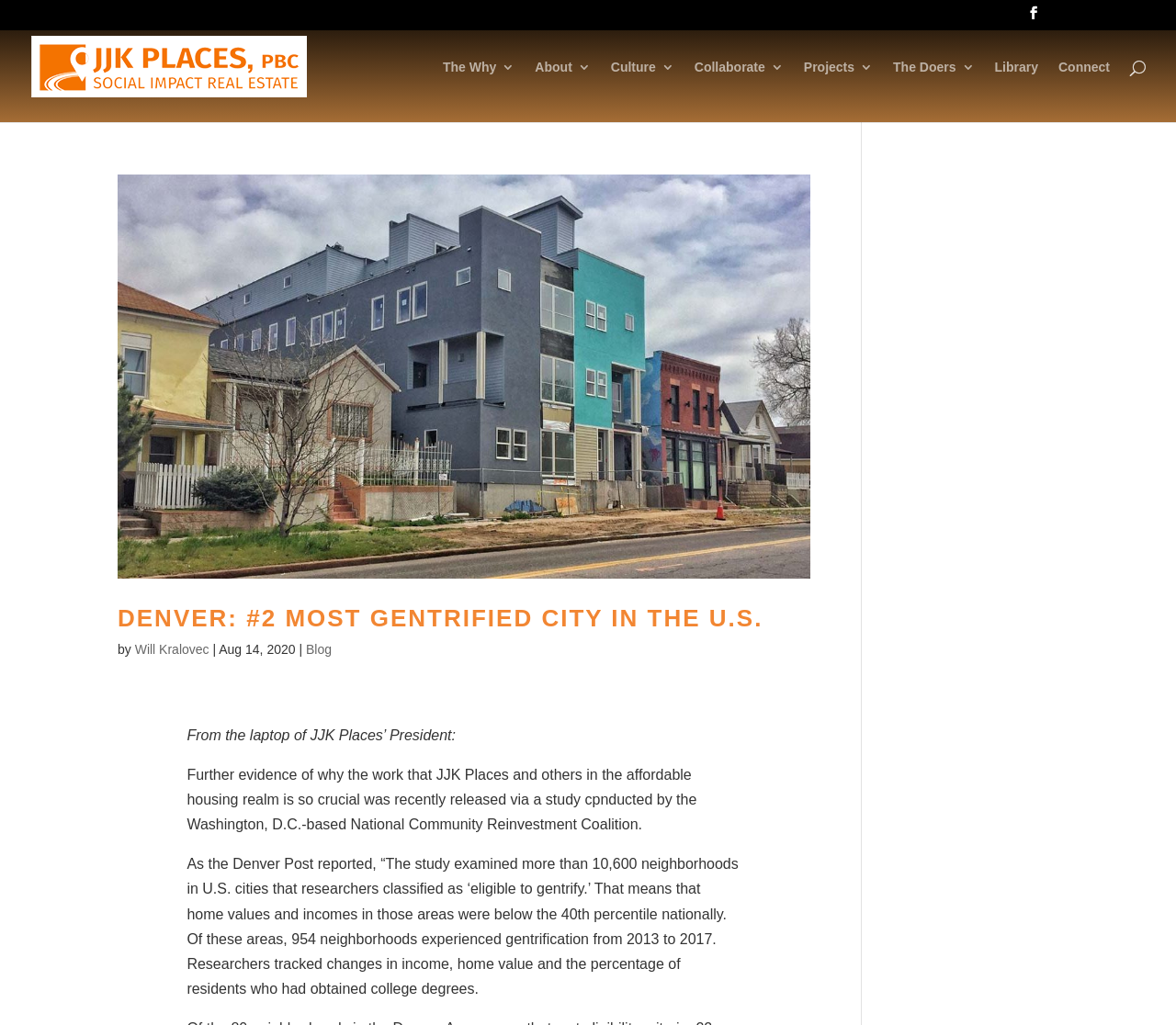Determine the bounding box coordinates of the clickable area required to perform the following instruction: "Read the blog post about Denver gentrification". The coordinates should be represented as four float numbers between 0 and 1: [left, top, right, bottom].

[0.1, 0.17, 0.689, 0.565]